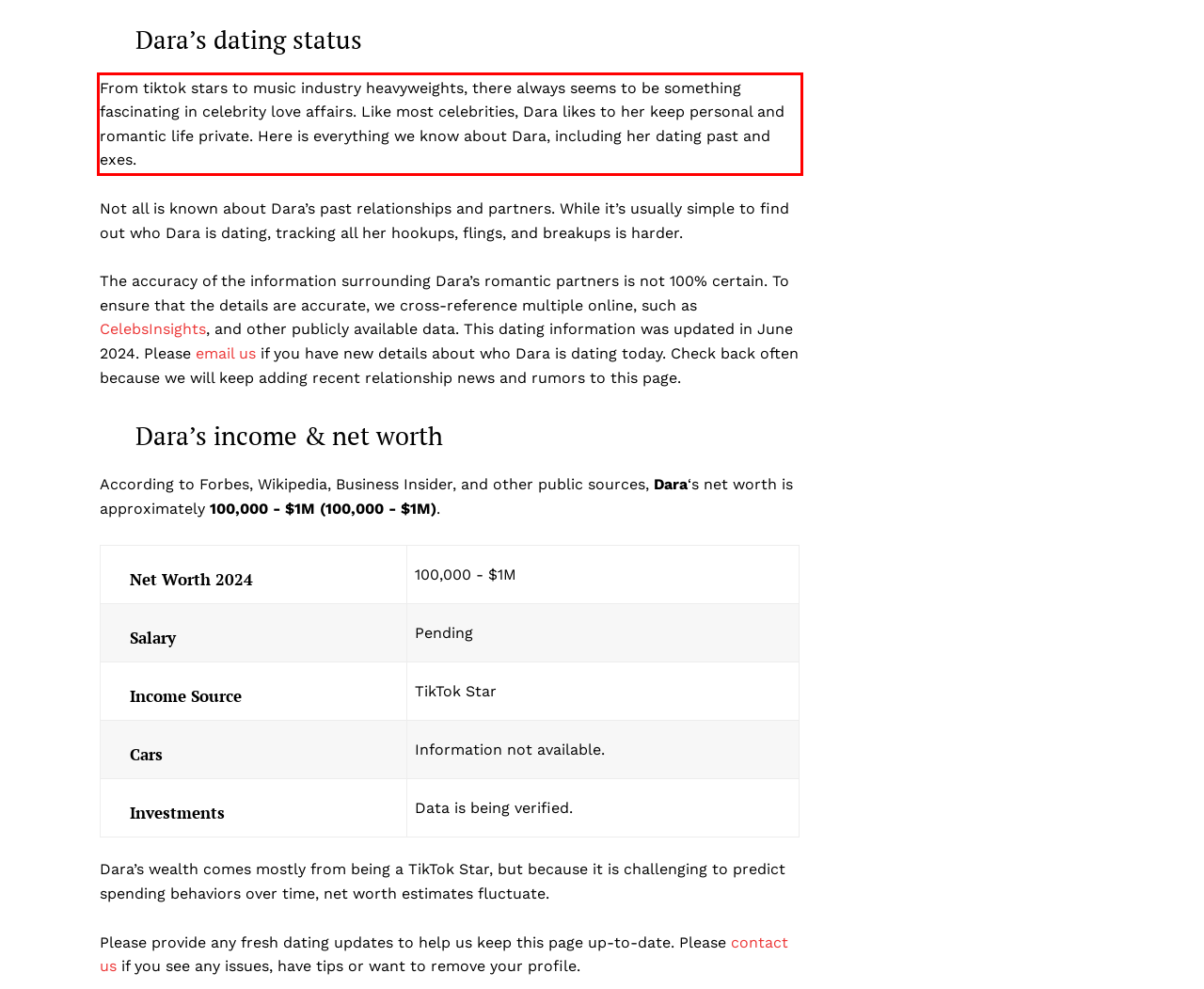Using the provided webpage screenshot, recognize the text content in the area marked by the red bounding box.

From tiktok stars to music industry heavyweights, there always seems to be something fascinating in celebrity love affairs. Like most celebrities, Dara likes to her keep personal and romantic life private. Here is everything we know about Dara, including her dating past and exes.